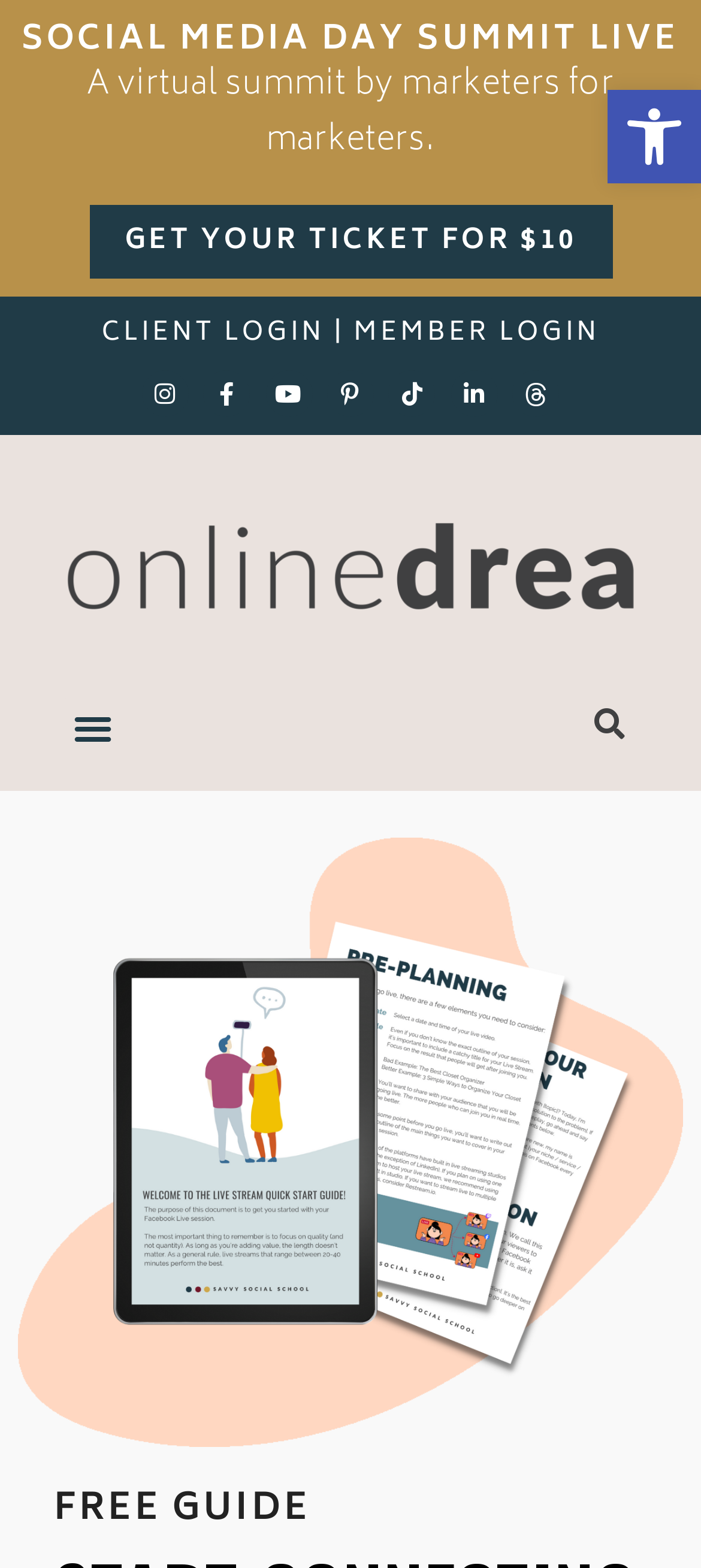Kindly respond to the following question with a single word or a brief phrase: 
What is the name of the virtual summit?

SOCIAL MEDIA DAY SUMMIT LIVE